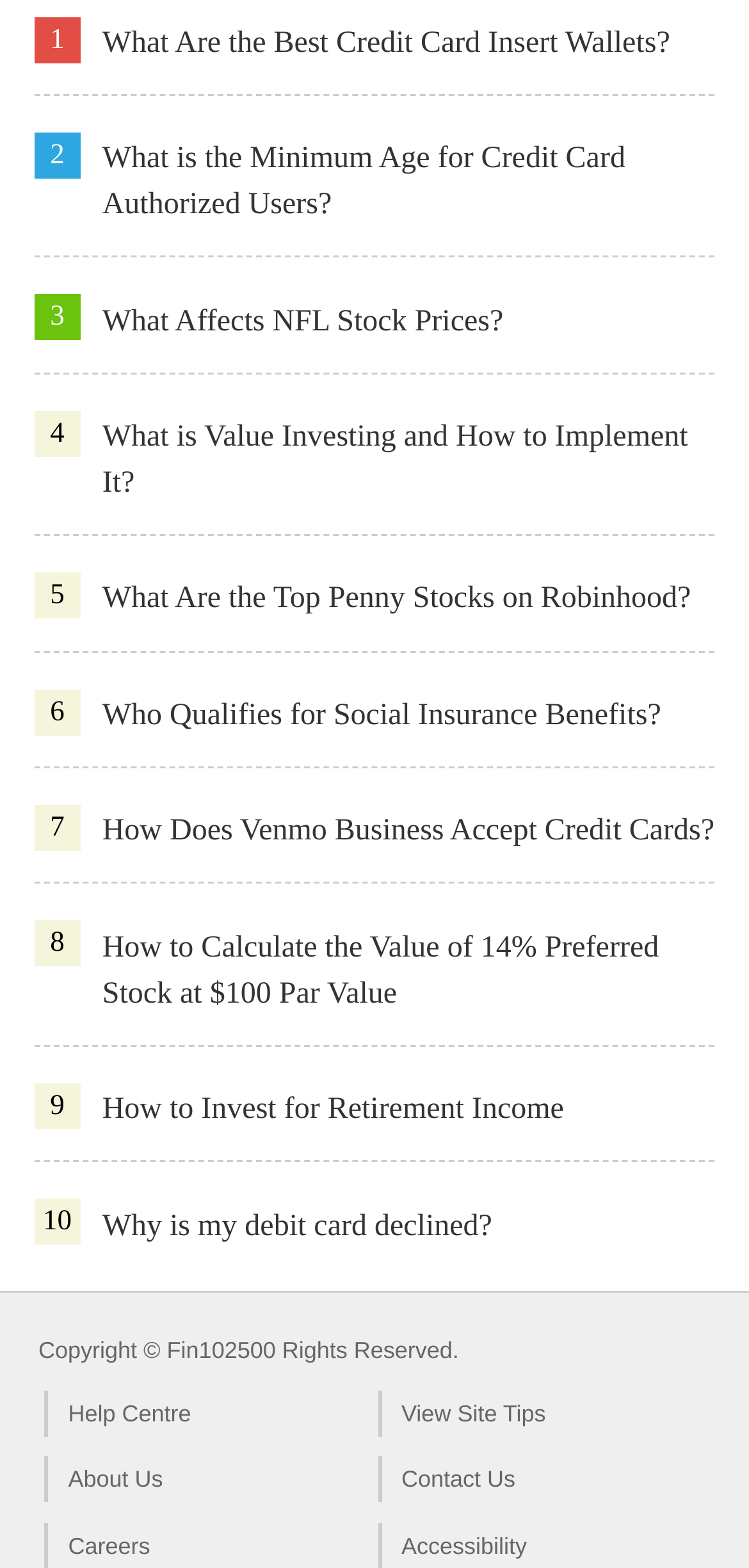Where is the 'Help Centre' link located?
Answer the question with a single word or phrase, referring to the image.

Bottom left